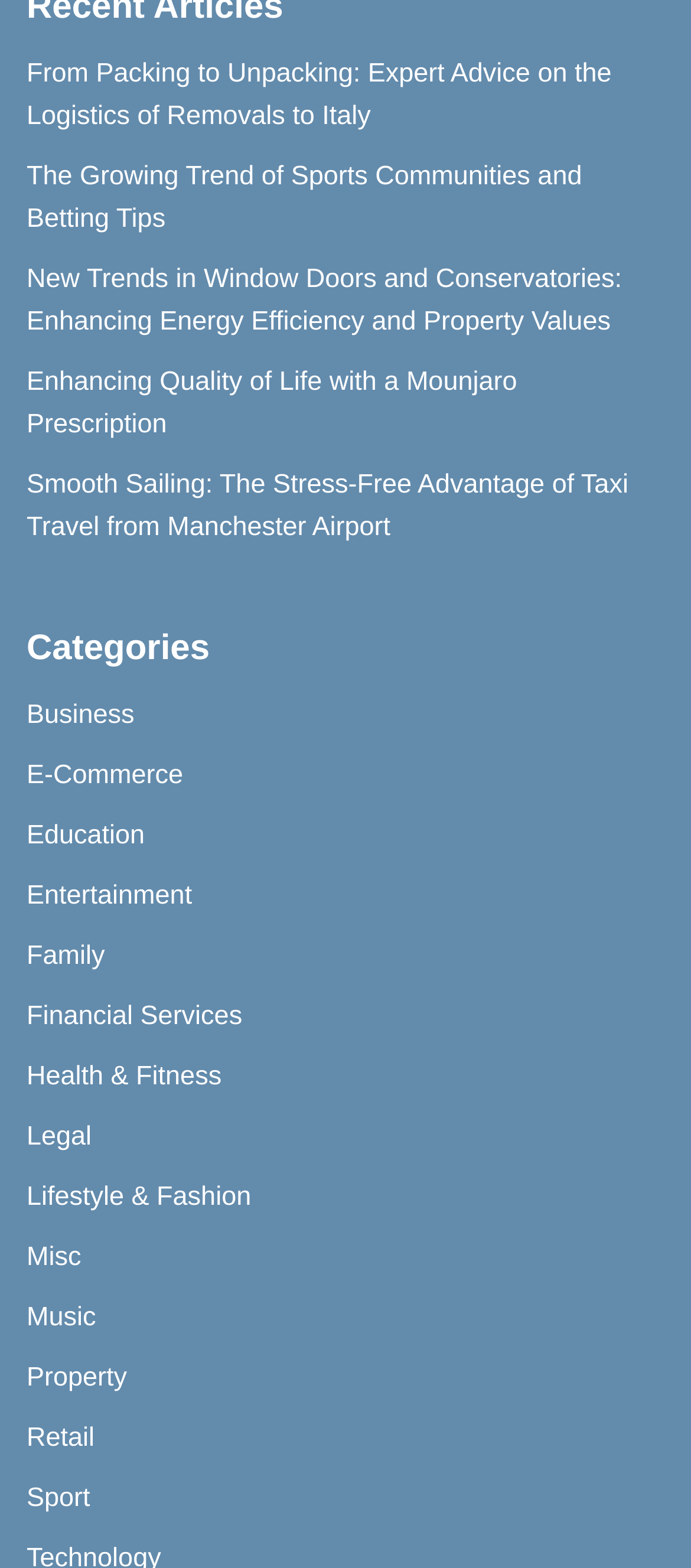Provide the bounding box coordinates for the UI element that is described as: "Health & Fitness".

[0.038, 0.677, 0.321, 0.696]